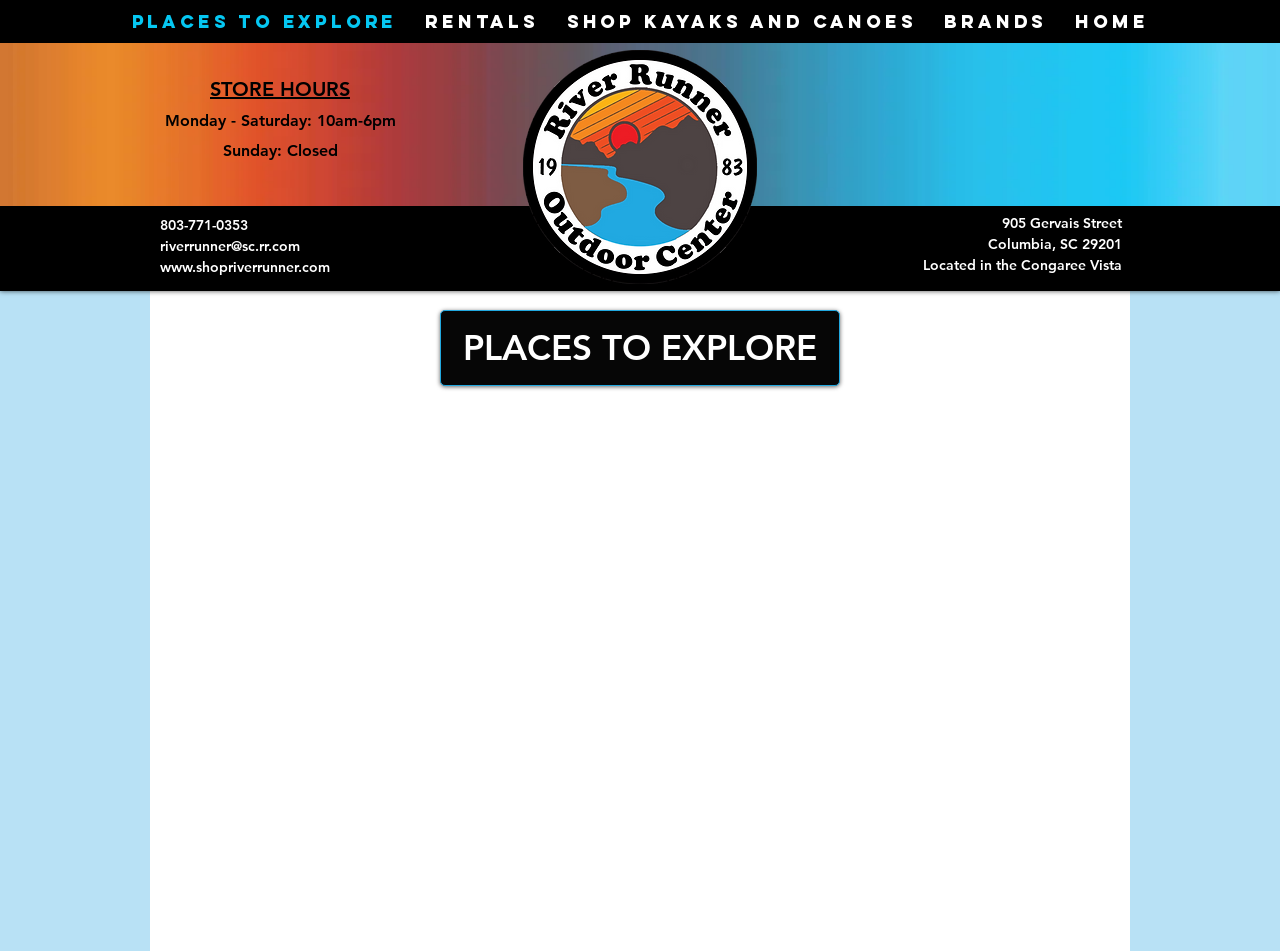Describe every aspect of the webpage in a detailed manner.

The webpage "Places to Explore" has a navigation menu at the top, spanning the entire width of the page, with five links: "PLACES TO EXPLORE", "Rentals", "Shop Kayaks and Canoes", "Brands", and "Home". Below the navigation menu, there is a section with three links: a phone number, an email address, and a website URL. 

To the right of this section, there is an image of "River Runner Outdoor Center". Below the image, there is a heading "STORE HOURS" followed by two lines of text: "Monday - Saturday: 10am-6pm" and "Sunday: Closed". 

Further down the page, there is another heading "PLACES TO EXPLORE" with no accompanying text. Additionally, there is an address section with three links: "905 Gervais Street", "Columbia, SC 29201", and "Located in the Congaree Vista".